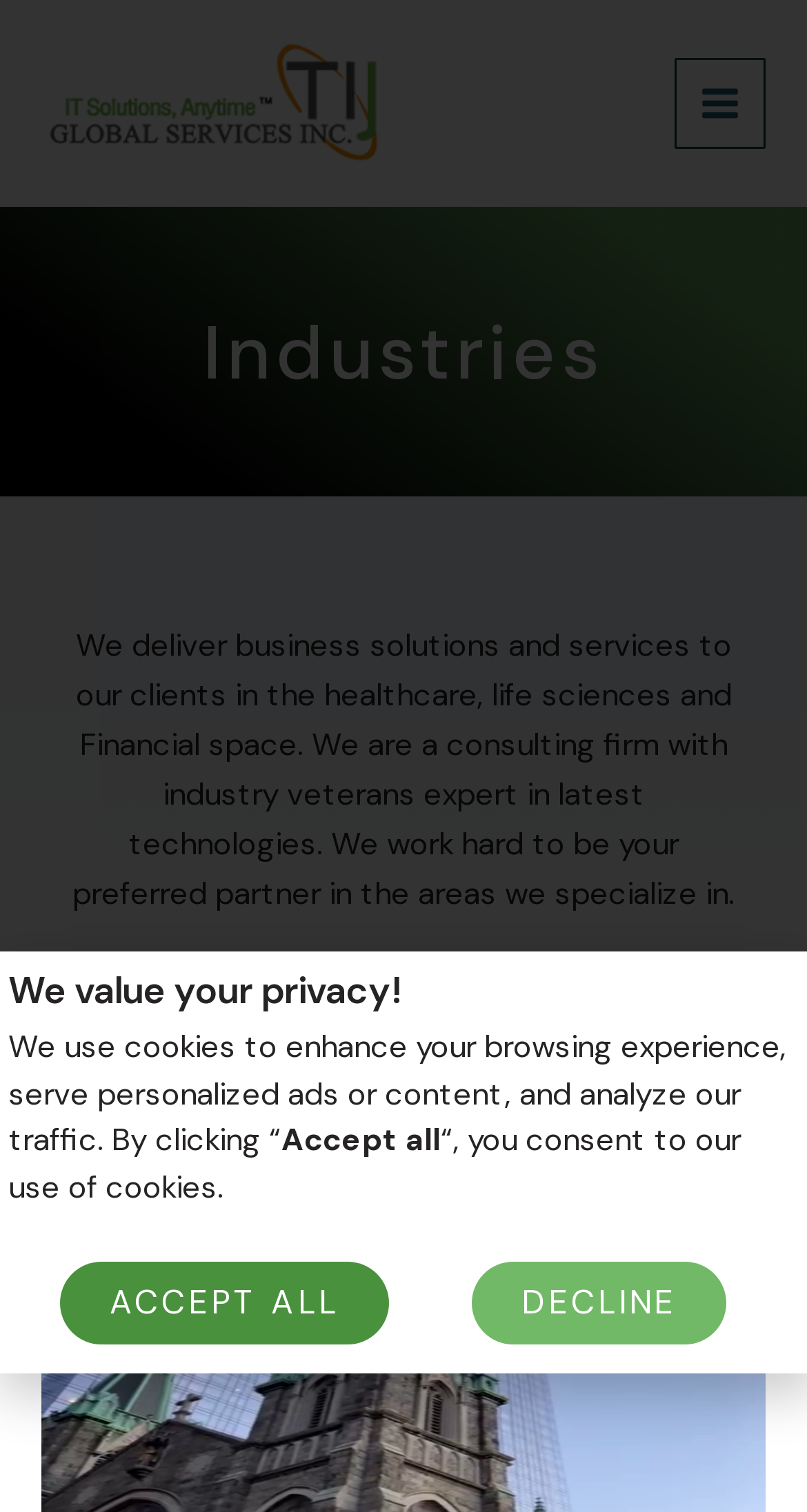What is the purpose of the 'MAIN MENU' button?
Analyze the image and provide a thorough answer to the question.

The 'MAIN MENU' button is likely used to expand or collapse the menu, as it is labeled as 'expanded: False', indicating that it is currently collapsed.